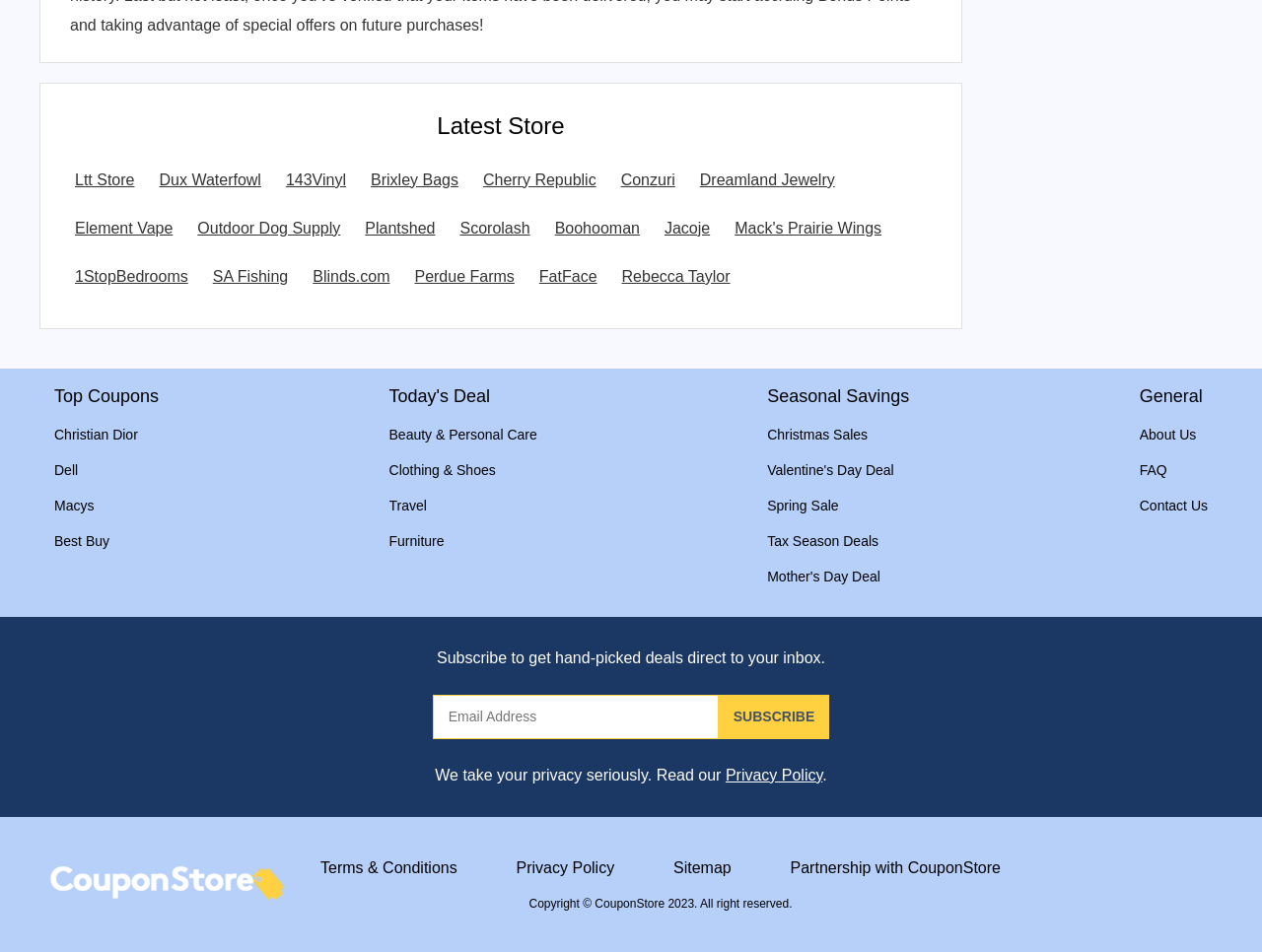How many links are there in the Seasonal Savings section?
Examine the image closely and answer the question with as much detail as possible.

I counted the number of links under the 'Seasonal Savings' section, which are 'Christmas Sales', 'Valentine's Day Deal', 'Spring Sale', 'Tax Season Deals', and 'Mother's Day Deal', and there are 5 in total.